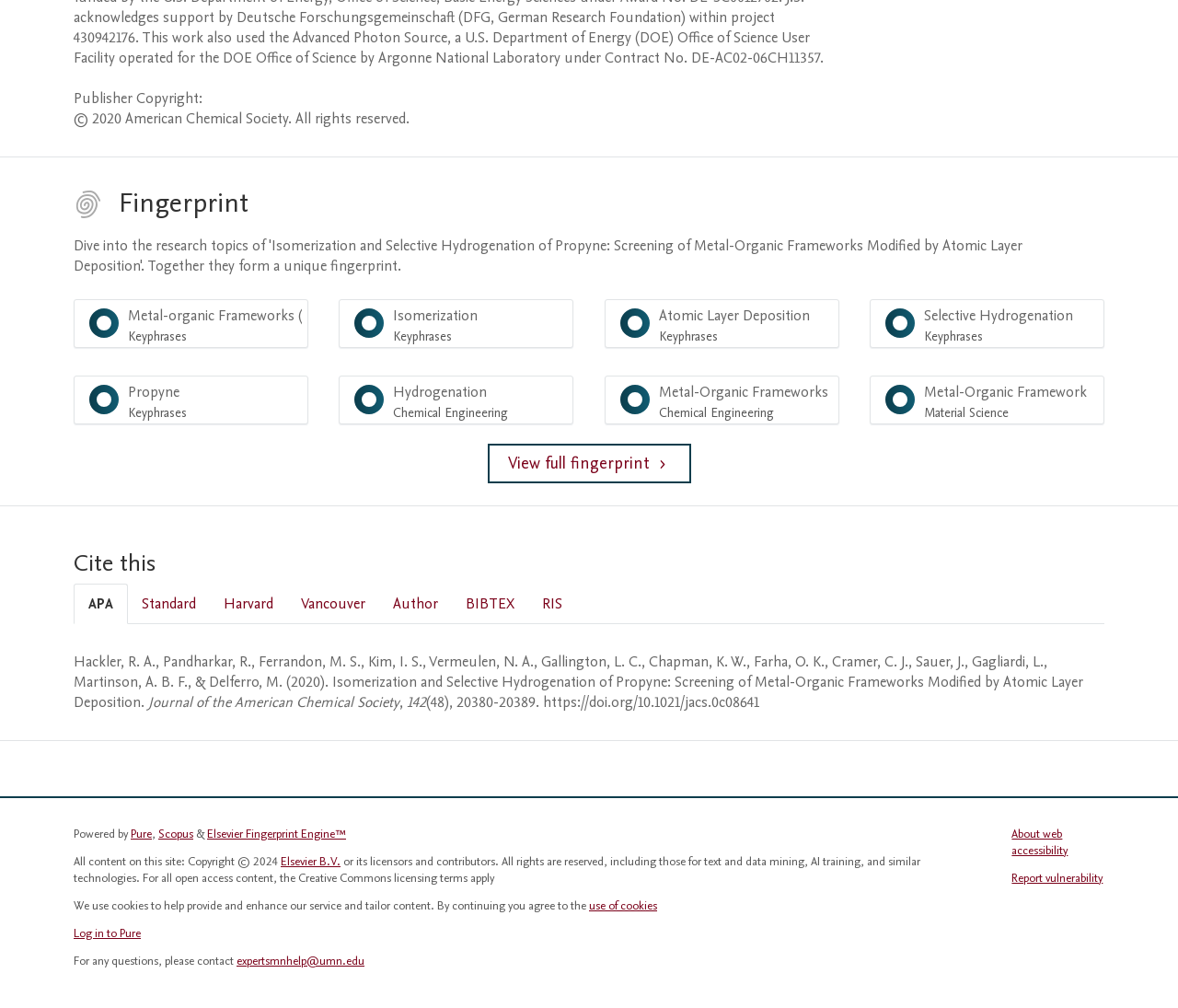Highlight the bounding box coordinates of the element you need to click to perform the following instruction: "Cite this in APA style."

[0.062, 0.579, 0.109, 0.619]